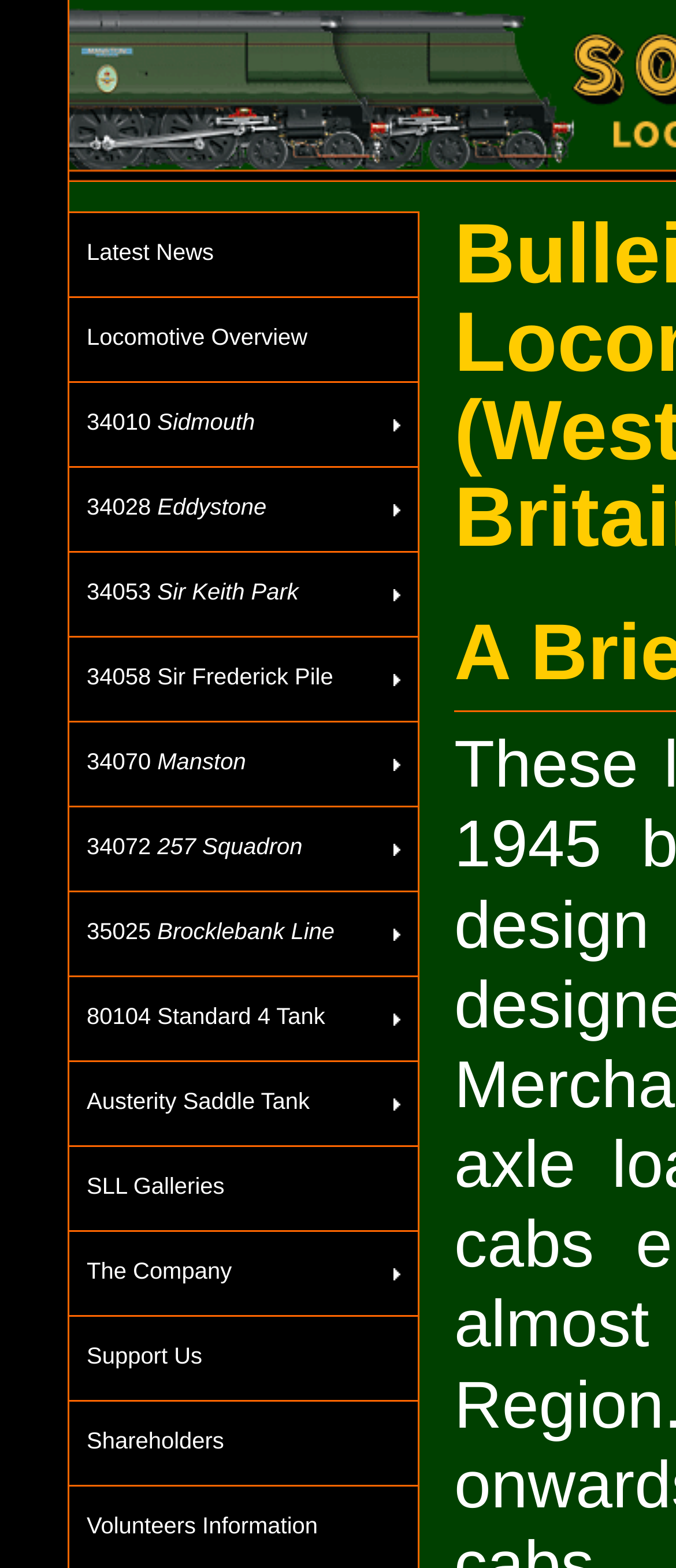Please predict the bounding box coordinates of the element's region where a click is necessary to complete the following instruction: "Read about 34010 Sidmouth". The coordinates should be represented by four float numbers between 0 and 1, i.e., [left, top, right, bottom].

[0.103, 0.244, 0.618, 0.298]